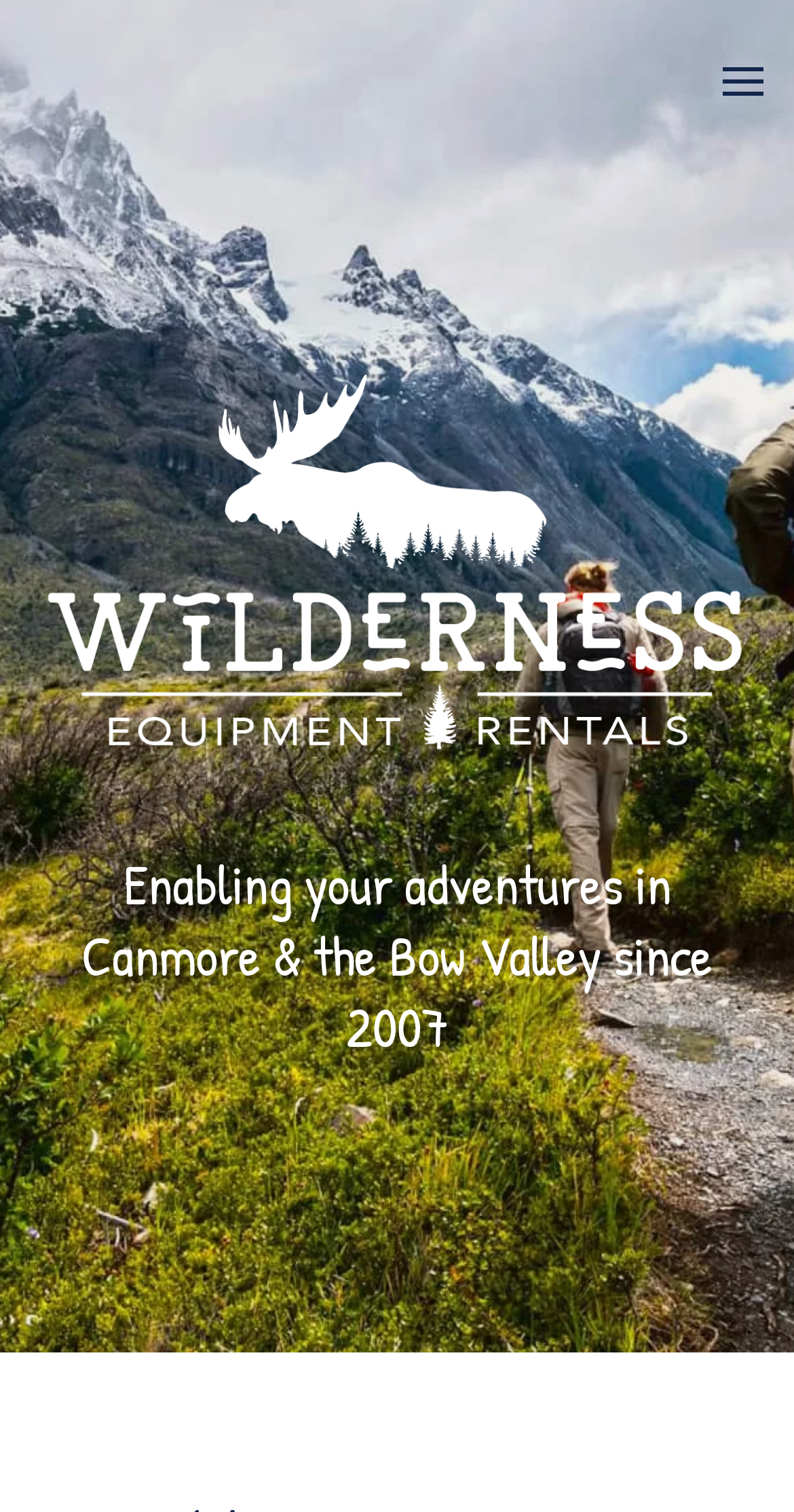Find the bounding box coordinates for the element described here: "alt="To start page"".

None